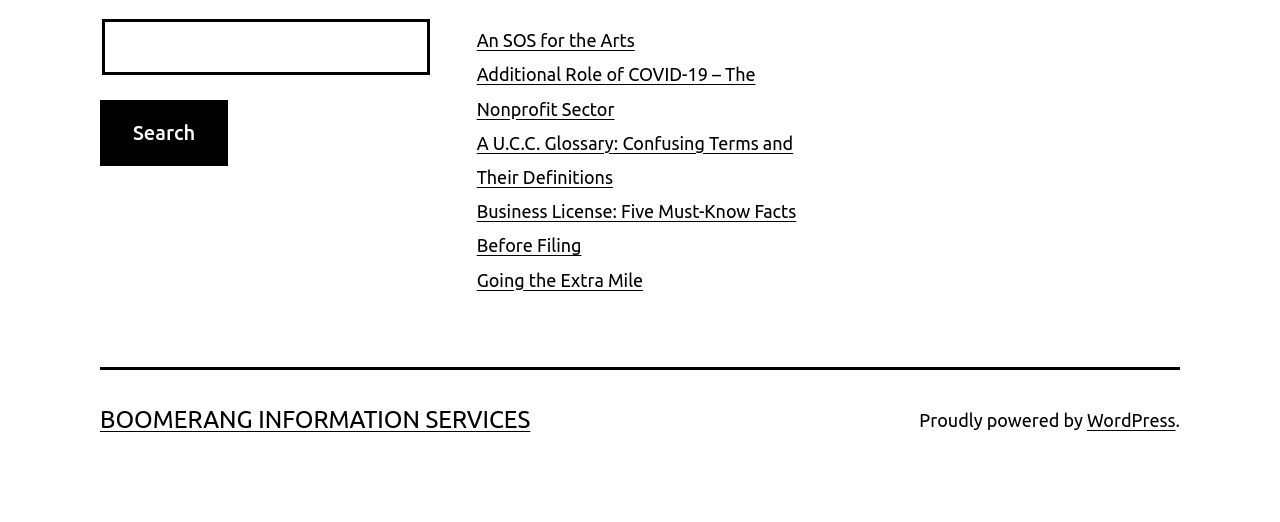Identify the bounding box coordinates of the section to be clicked to complete the task described by the following instruction: "visit BOOMERANG INFORMATION SERVICES". The coordinates should be four float numbers between 0 and 1, formatted as [left, top, right, bottom].

[0.078, 0.777, 0.414, 0.829]